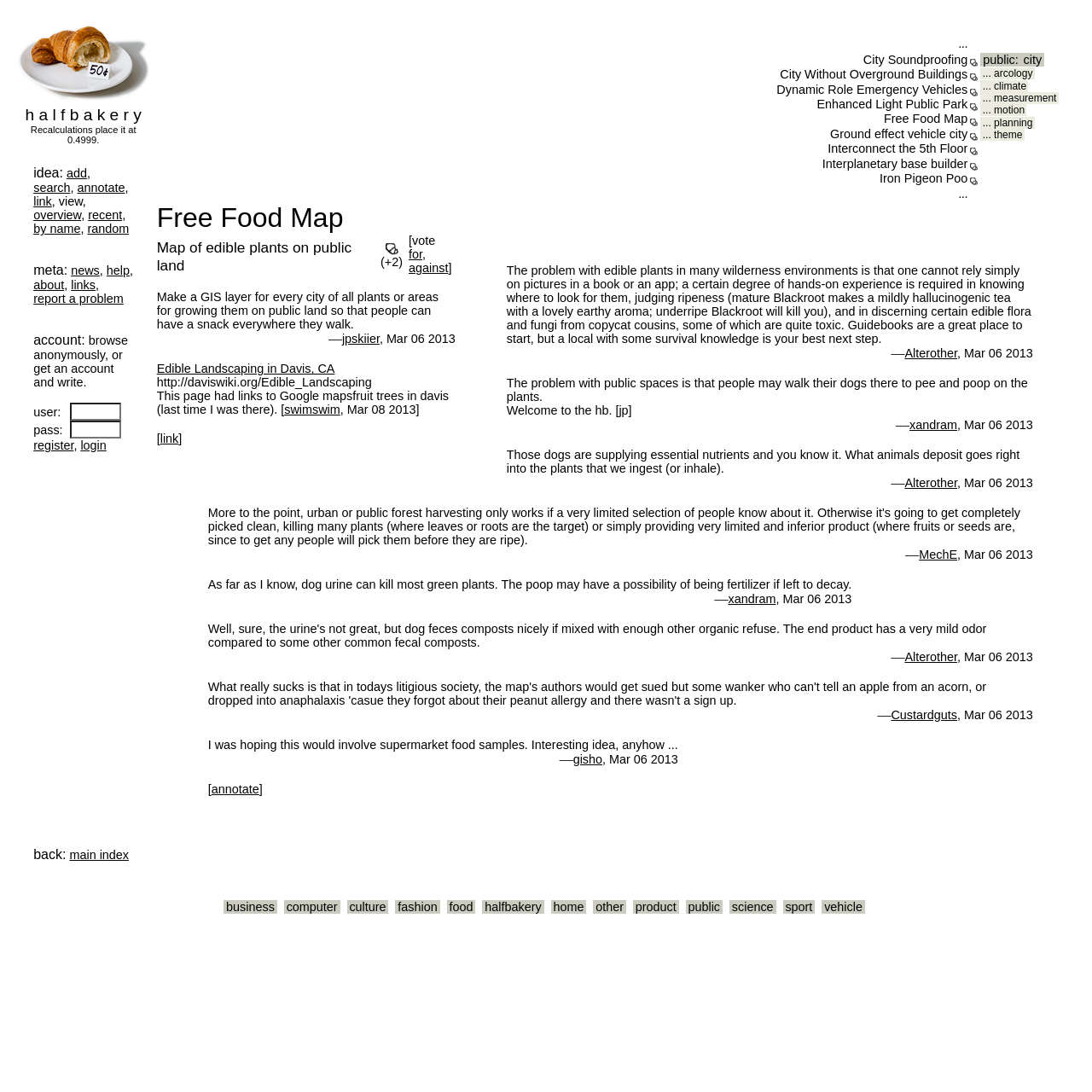Offer a meticulous description of the webpage's structure and content.

The webpage is titled "Halfbakery: Free Food Map" and appears to be a community-driven platform for sharing and discussing ideas. At the top of the page, there is a header section with a logo image of a half croissant on a plate with a sign saying "50c" and a brief description of the website. Below the header, there is a navigation menu with links to various sections of the website, including "idea", "search", "annotate", "link", "view", "overview", "recent", "by name", "random", "meta", "news", "help", "about", "links", and "report a problem". 

To the right of the navigation menu, there is a section with a list of ideas, each with a title, a rating (e.g., +2, +3), and a brief description. The list appears to be scrollable, with more ideas available below the initial view. Each idea has a link to its corresponding page, and some have an image associated with them.

Below the idea list, there is a section for user login and registration, with two text boxes for username and password, and buttons for registering and logging in. 

The overall layout of the page is organized, with clear sections and a consistent design throughout. The use of links, images, and brief descriptions makes it easy to navigate and find specific ideas or sections of the website.